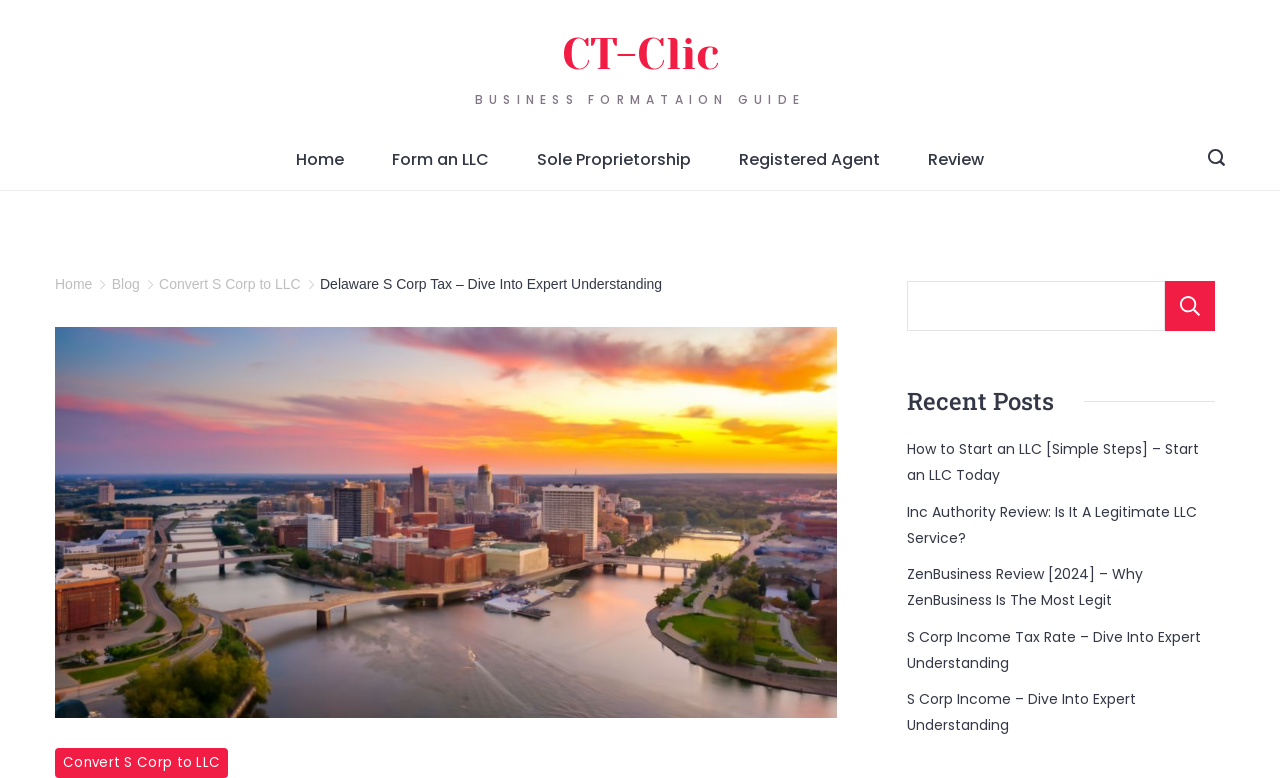Give a detailed account of the webpage, highlighting key information.

The webpage is about Delaware S Corp tax rules, with a focus on providing expert understanding and guidance. At the top, there is a progress bar that spans the entire width of the page. Below the progress bar, there is a large heading that reads "BUSINESS FORMATION GUIDE". 

To the left of the heading, there is a link "CT-Clic". Above the heading, there is a navigation menu with links to "Home", "Form an LLC", "Sole Proprietorship", "Registered Agent", and "Review". 

On the top right corner, there is a search icon button with a search box and a "Search" button next to it. Below the search box, there is a section titled "Recent Posts" with four links to recent articles, including "How to Start an LLC", "Inc Authority Review", "ZenBusiness Review", and two articles about S Corp income tax rates.

On the left side of the page, there is a sidebar with links to "Home", "Blog", and "Convert S Corp to LLC", each accompanied by a small icon. The main content of the page is a large article titled "Delaware S Corp Tax – Dive Into Expert Understanding", which takes up most of the page. The article has a figure or image that spans about two-thirds of the page width. At the very bottom of the page, there is another link to "Convert S Corp to LLC".